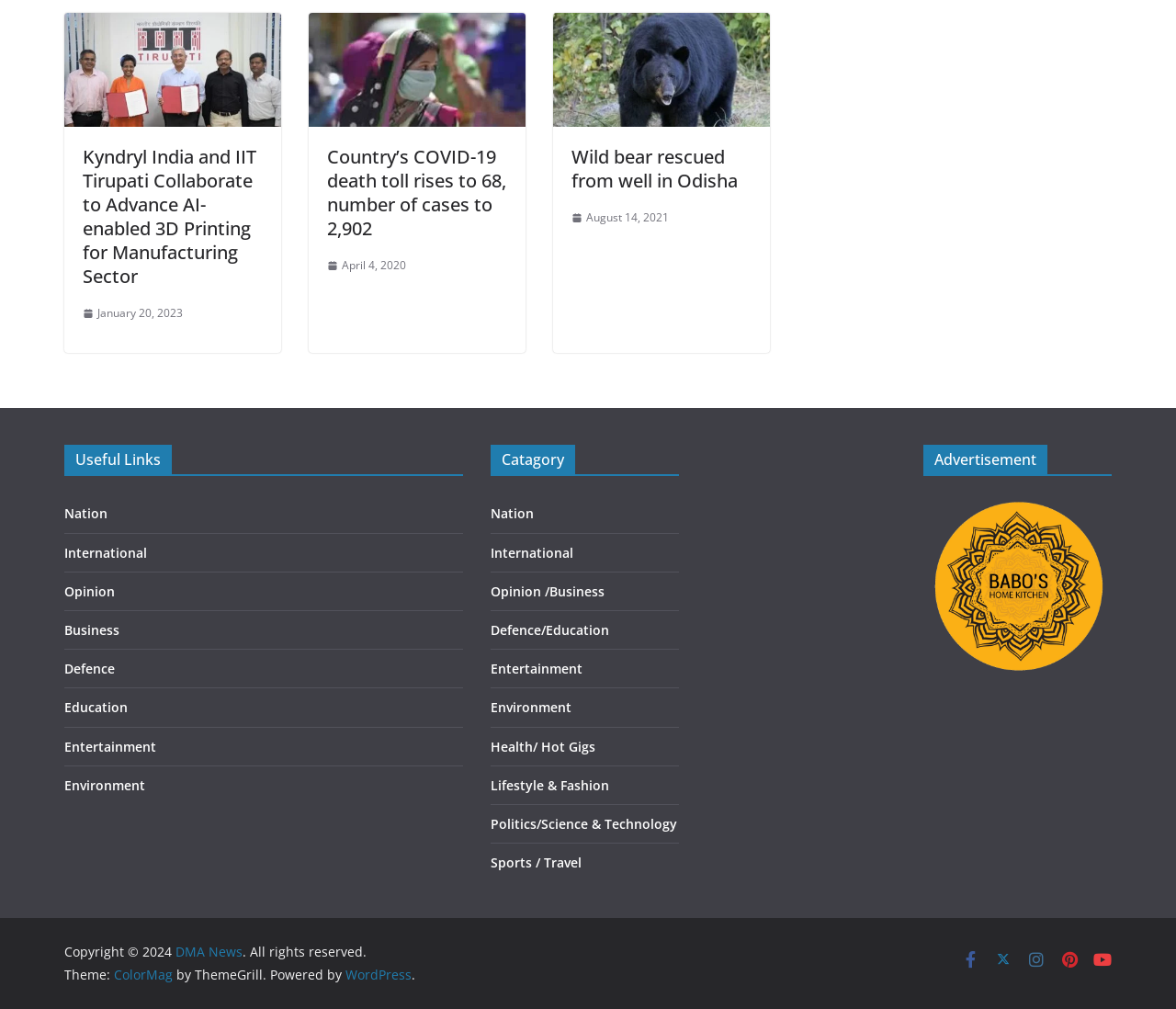Respond with a single word or phrase to the following question: What is the date of the second news article?

April 4, 2020